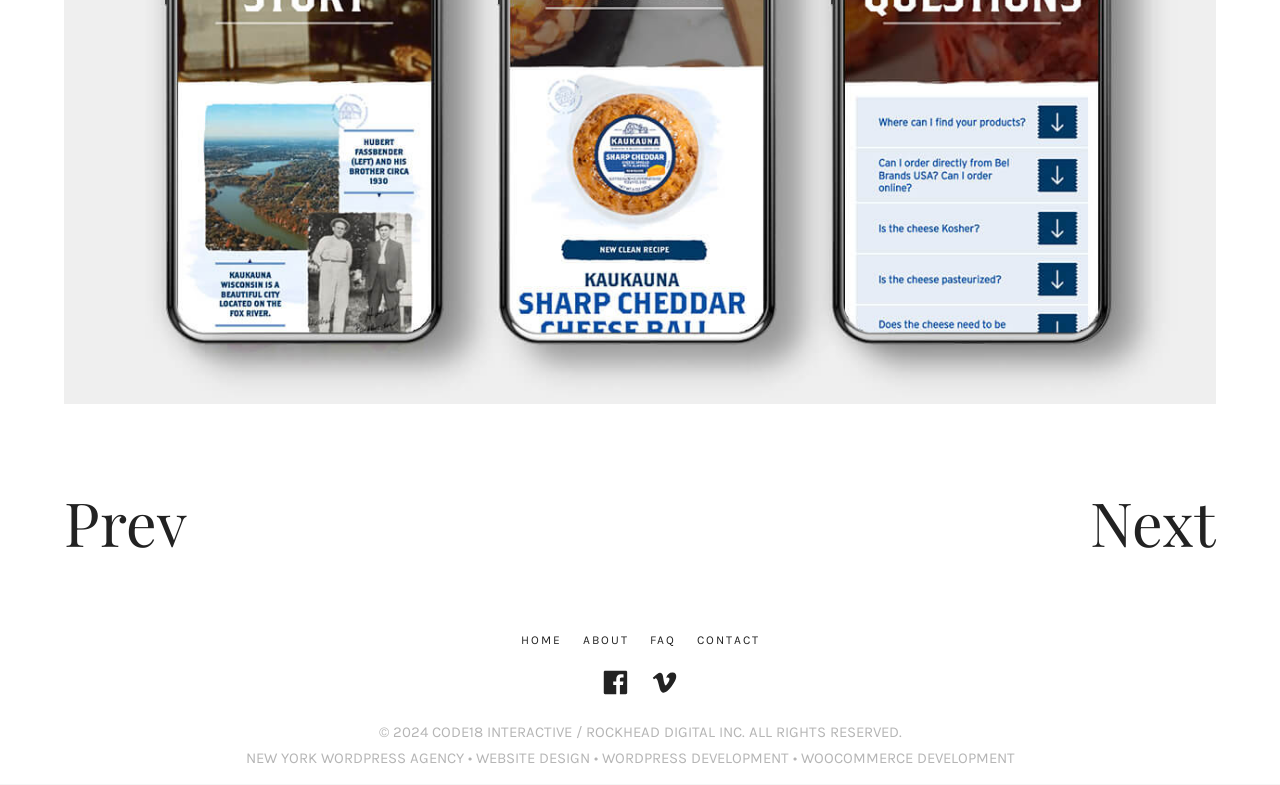Using the webpage screenshot, locate the HTML element that fits the following description and provide its bounding box: "Home".

[0.407, 0.807, 0.439, 0.824]